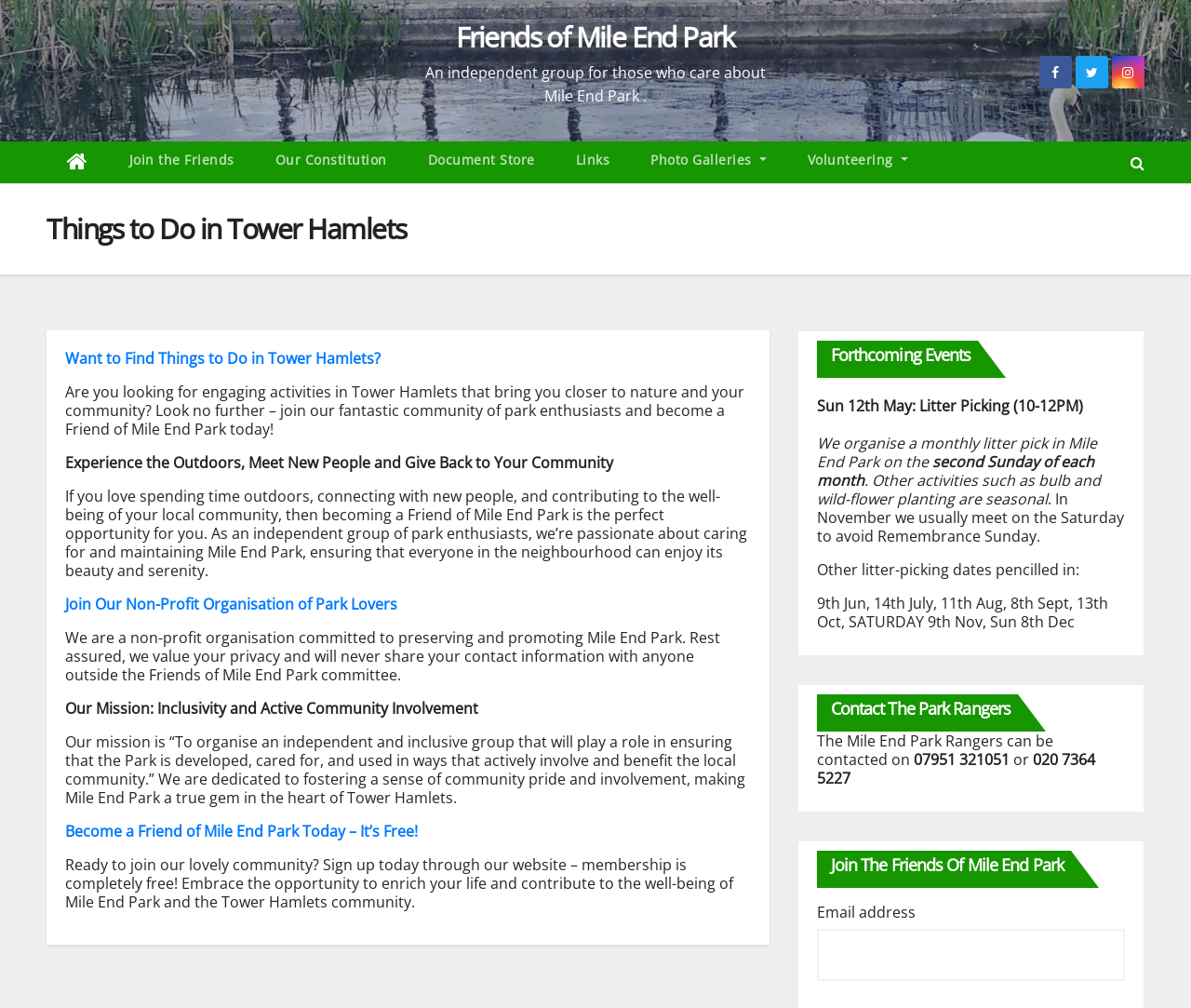Provide the bounding box coordinates of the area you need to click to execute the following instruction: "Enter email address".

[0.686, 0.922, 0.945, 0.973]